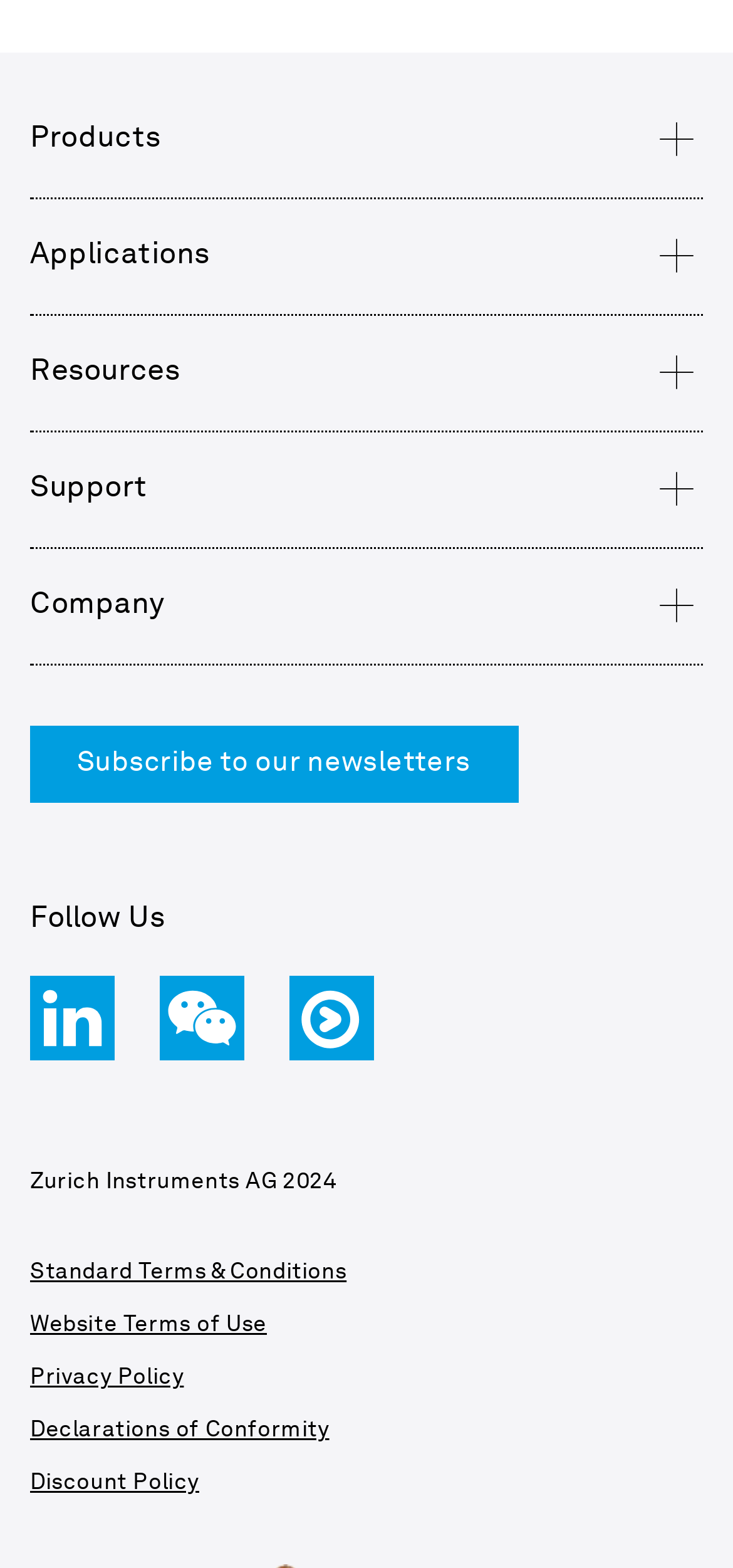Locate the bounding box coordinates of the element you need to click to accomplish the task described by this instruction: "Open Products menu".

[0.041, 0.053, 0.959, 0.125]